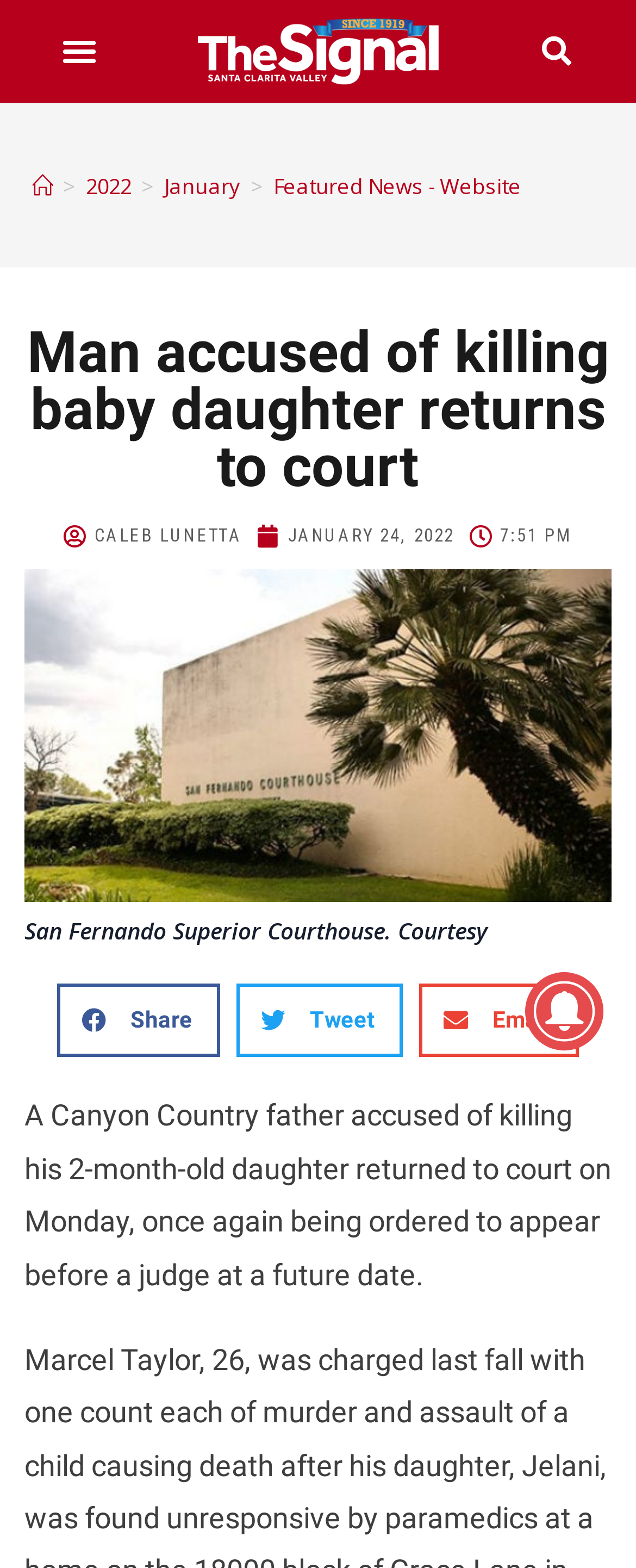What is the name of the accused father?
Please respond to the question thoroughly and include all relevant details.

The name of the accused father can be found in the meta description of the webpage, which states 'A Canyon Country father accused of killing his 2-month-old daughter returned to court on Monday, once again being ordered to appear before a judge at a future date. Marcel Taylor,'. This indicates that Marcel Taylor is the name of the father accused of killing his 2-month-old daughter.